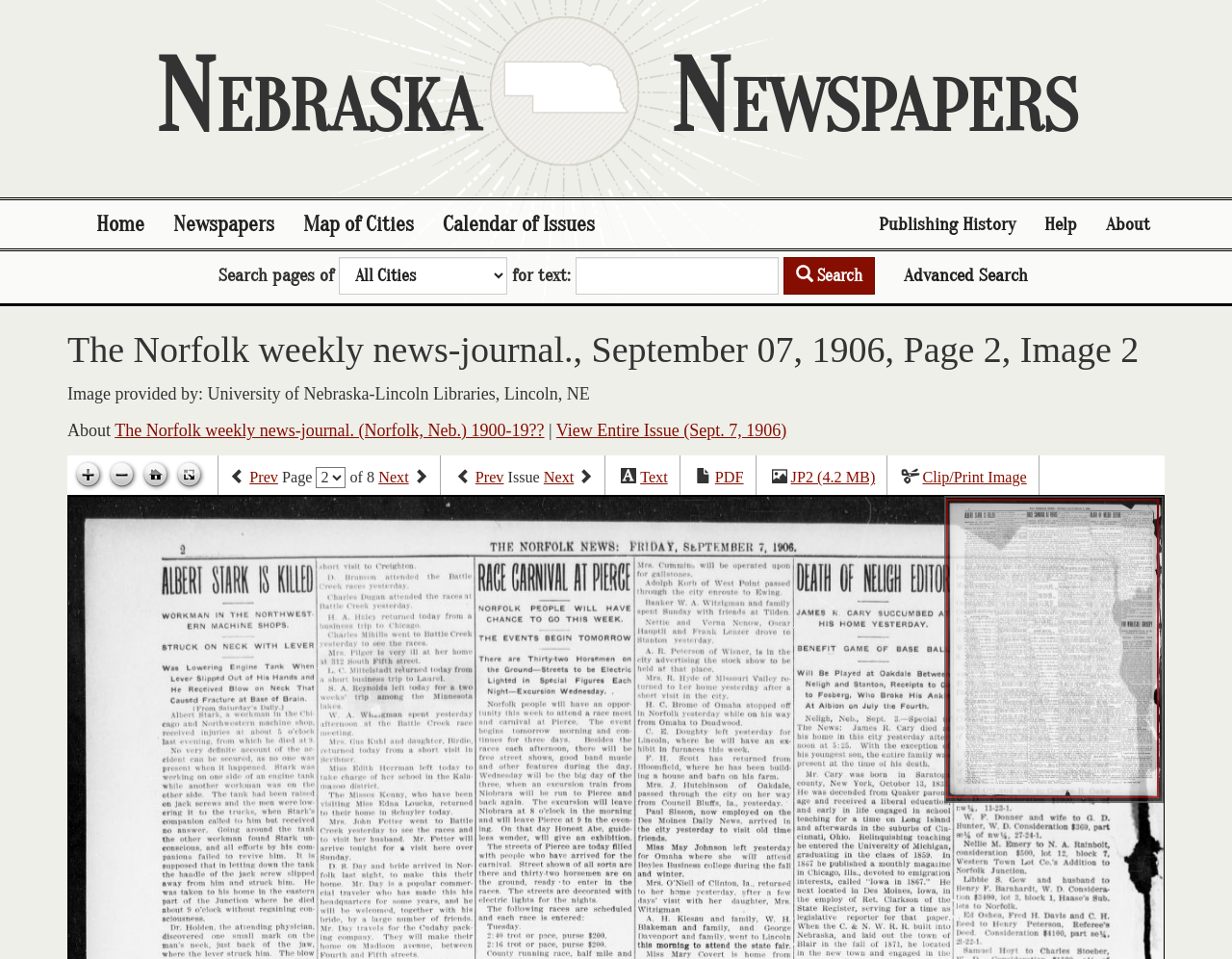What is the date of the newspaper issue?
Respond with a short answer, either a single word or a phrase, based on the image.

September 07, 1906